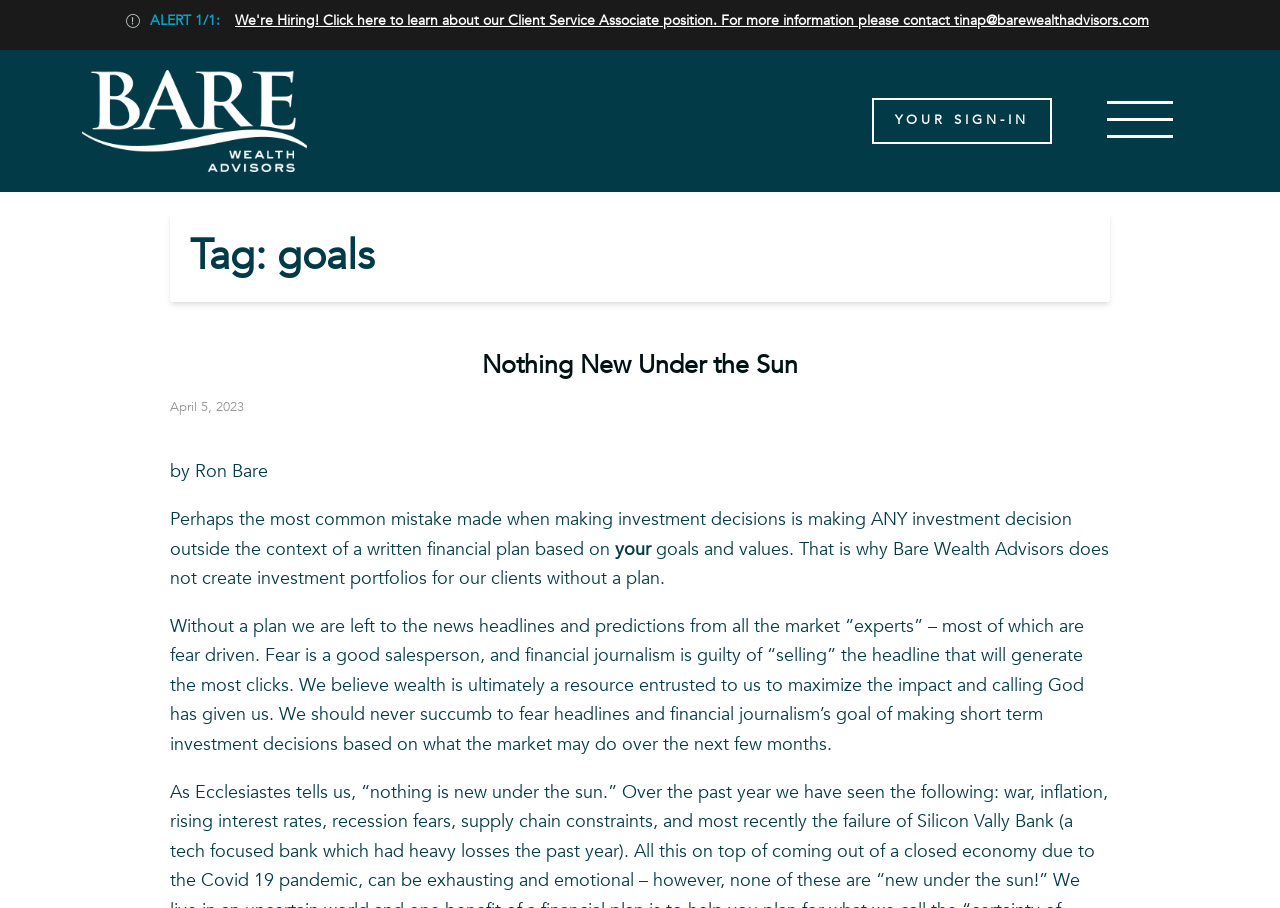Provide a single word or phrase to answer the given question: 
What is the title of the latest article?

Nothing New Under the Sun